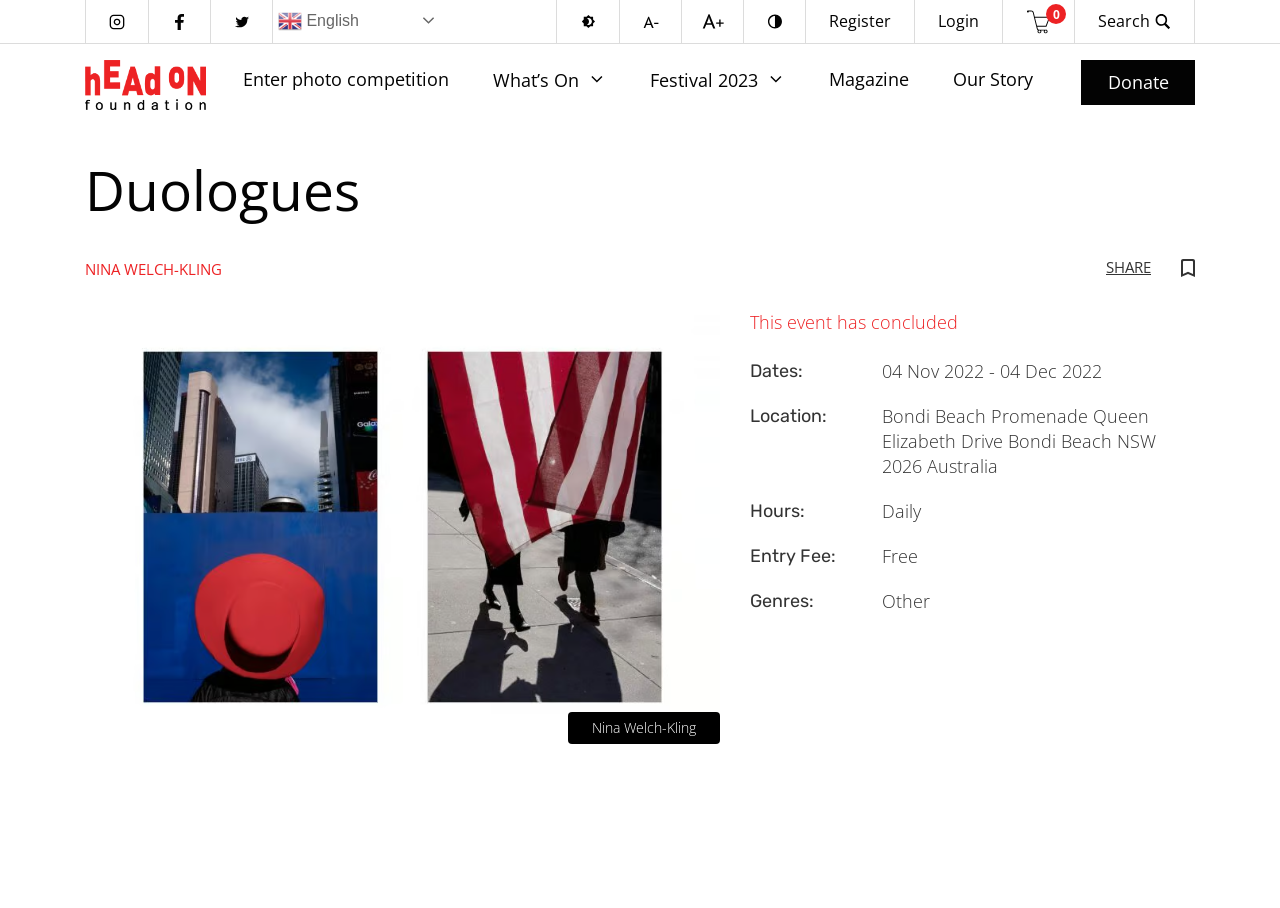Given the element description: "Magazine", predict the bounding box coordinates of the UI element it refers to, using four float numbers between 0 and 1, i.e., [left, top, right, bottom].

[0.648, 0.074, 0.71, 0.101]